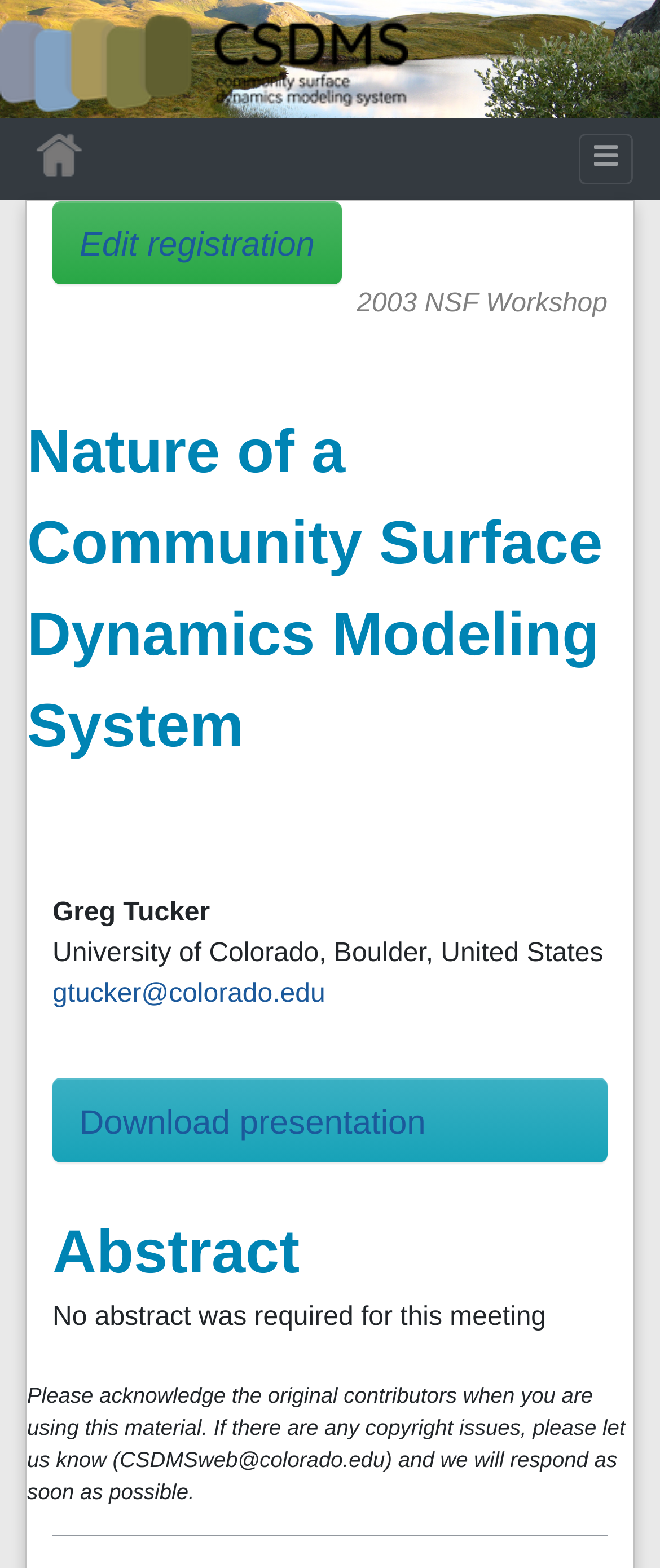Provide a short answer using a single word or phrase for the following question: 
What is the text above the 'CSDMS' logo?

This text is a transparent placeholder